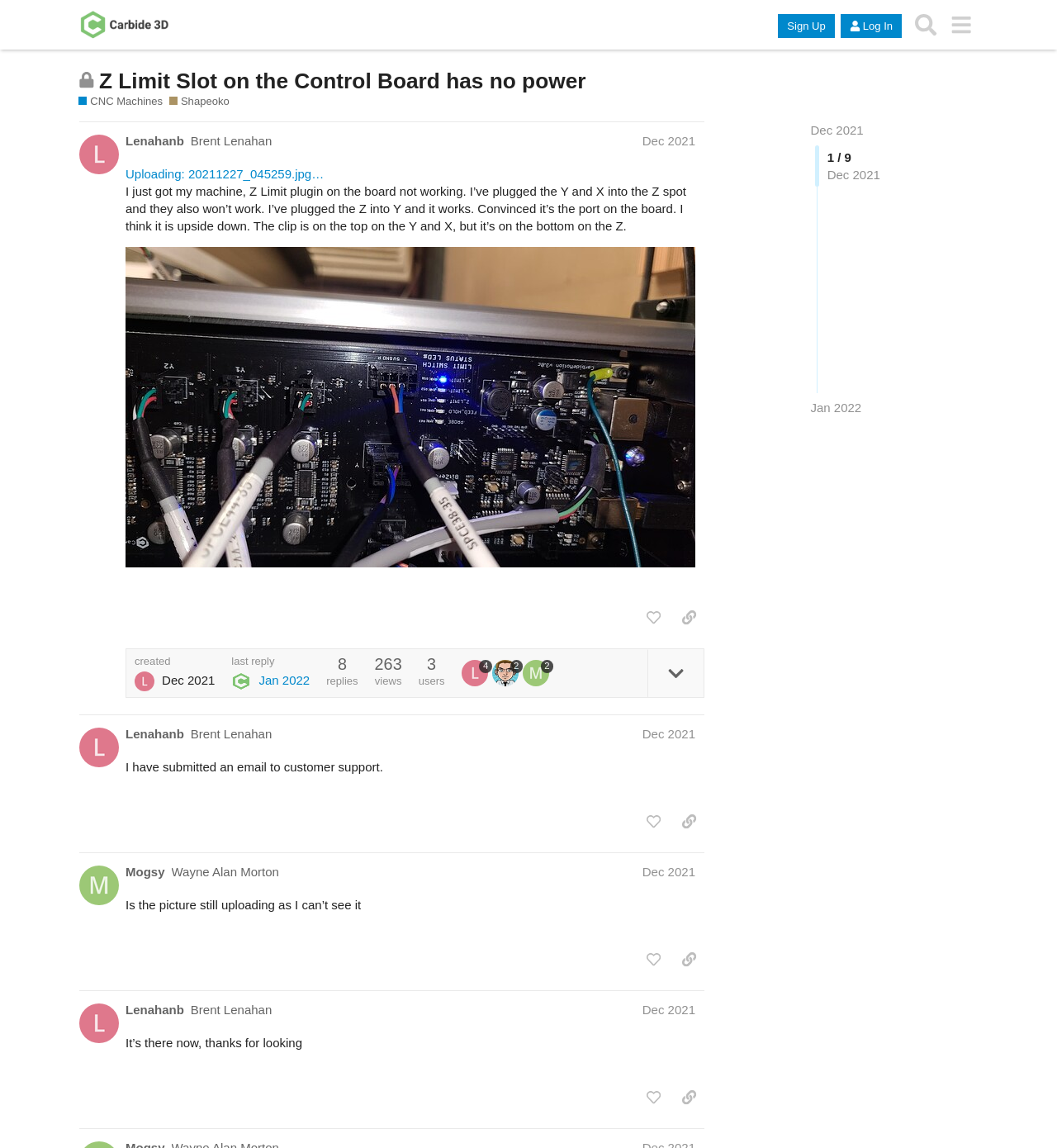Show the bounding box coordinates of the region that should be clicked to follow the instruction: "Search."

[0.859, 0.006, 0.892, 0.037]